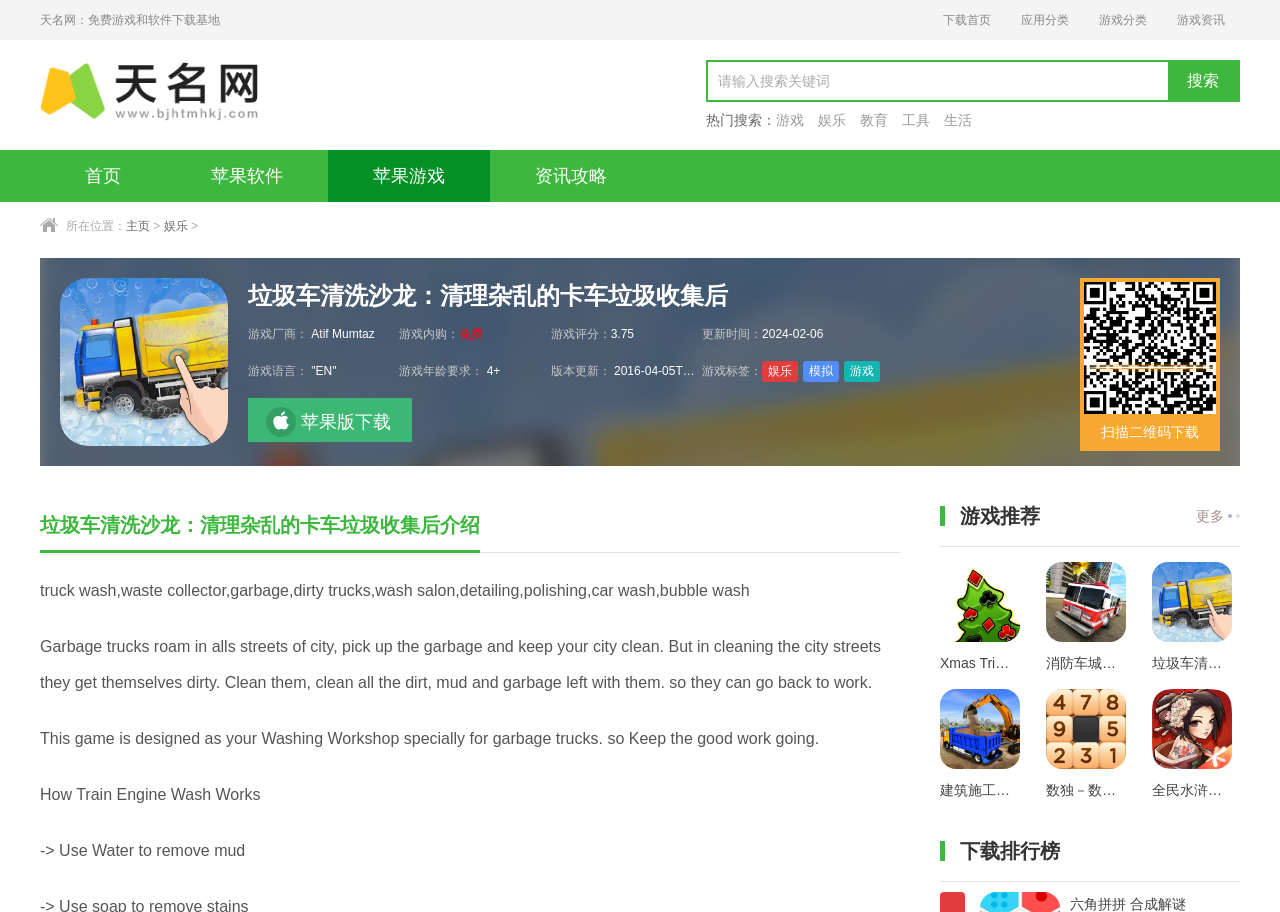Describe all visible elements and their arrangement on the webpage.

This webpage appears to be a game download page, specifically for a game called "垃圾车清洗沙龙：清理杂乱的卡车垃圾收集后" (which translates to "Garbage Truck Wash Salon: Cleaning Up the Messy Garbage Trucks"). 

At the top of the page, there is a navigation bar with links to various sections of the website, including "下载首页" (Download Homepage), "应用分类" (Application Category), "游戏分类" (Game Category), and "游戏资讯" (Game Information). 

Below the navigation bar, there is a search box where users can input keywords to search for games. To the right of the search box, there are several popular search terms, including "游戏" (Game), "娱乐" (Entertainment), "教育" (Education), and "工具" (Tool).

On the left side of the page, there is a menu with links to different sections of the website, including "首页" (Homepage), "苹果软件" (Apple Software), "苹果游戏" (Apple Game), and "资讯攻略" (Information Strategy).

The main content of the page is dedicated to the game "垃圾车清洗沙龙：清理杂乱的卡车垃圾收集后". There is a large image of the game, along with a brief introduction and game details, including the game's developer, version, and language. 

Below the game details, there are several links to download the game, including a link to download the Apple version of the game. There is also a QR code that users can scan to download the game.

Further down the page, there is a section that recommends other games, including "Xmas Tripeaks Free", "消防车城市救援" (Fire Truck City Rescue), and "建筑施工Sim 2017 - 起重机模拟器" (Construction Simulator 2017 - Crane Simulator). Each recommended game has a brief introduction and an image.

At the bottom of the page, there is a section that displays the top downloaded games, with links to each game.